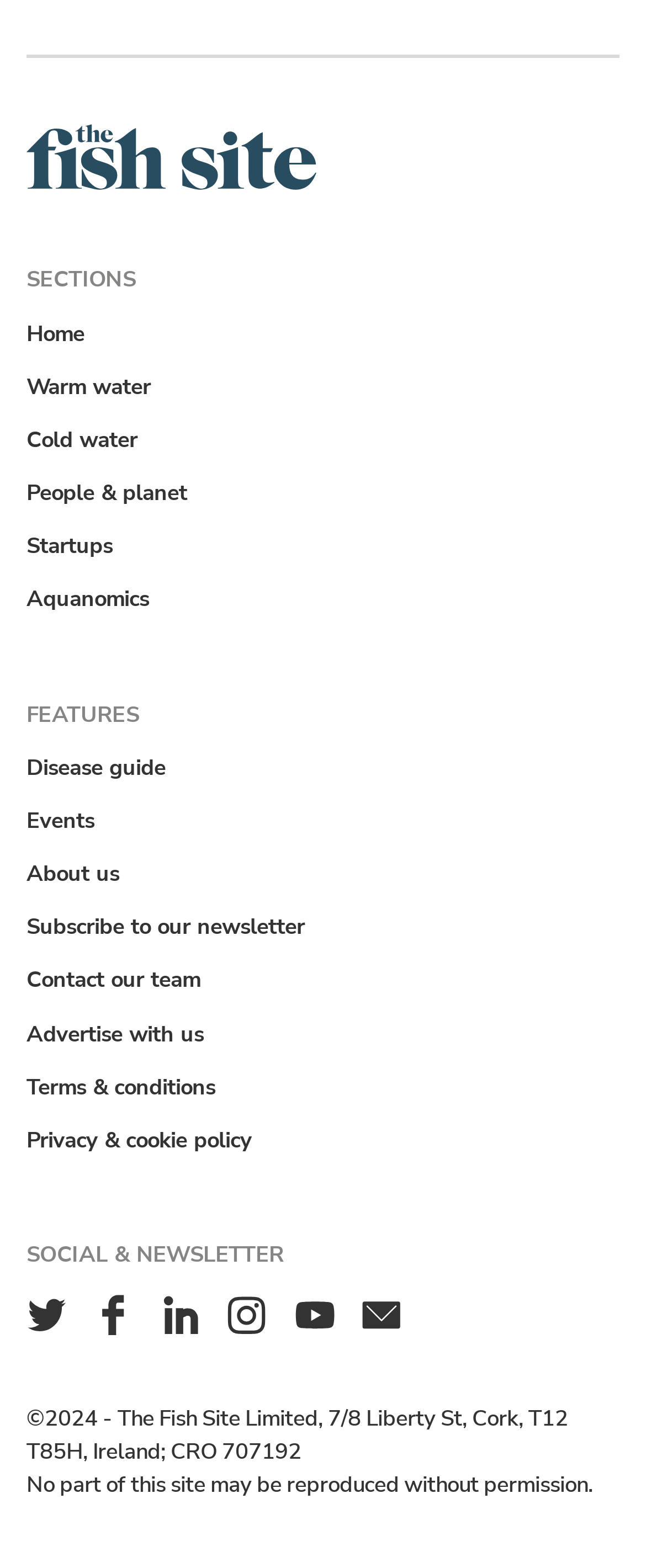Please specify the coordinates of the bounding box for the element that should be clicked to carry out this instruction: "Contact the team". The coordinates must be four float numbers between 0 and 1, formatted as [left, top, right, bottom].

[0.031, 0.615, 0.321, 0.636]